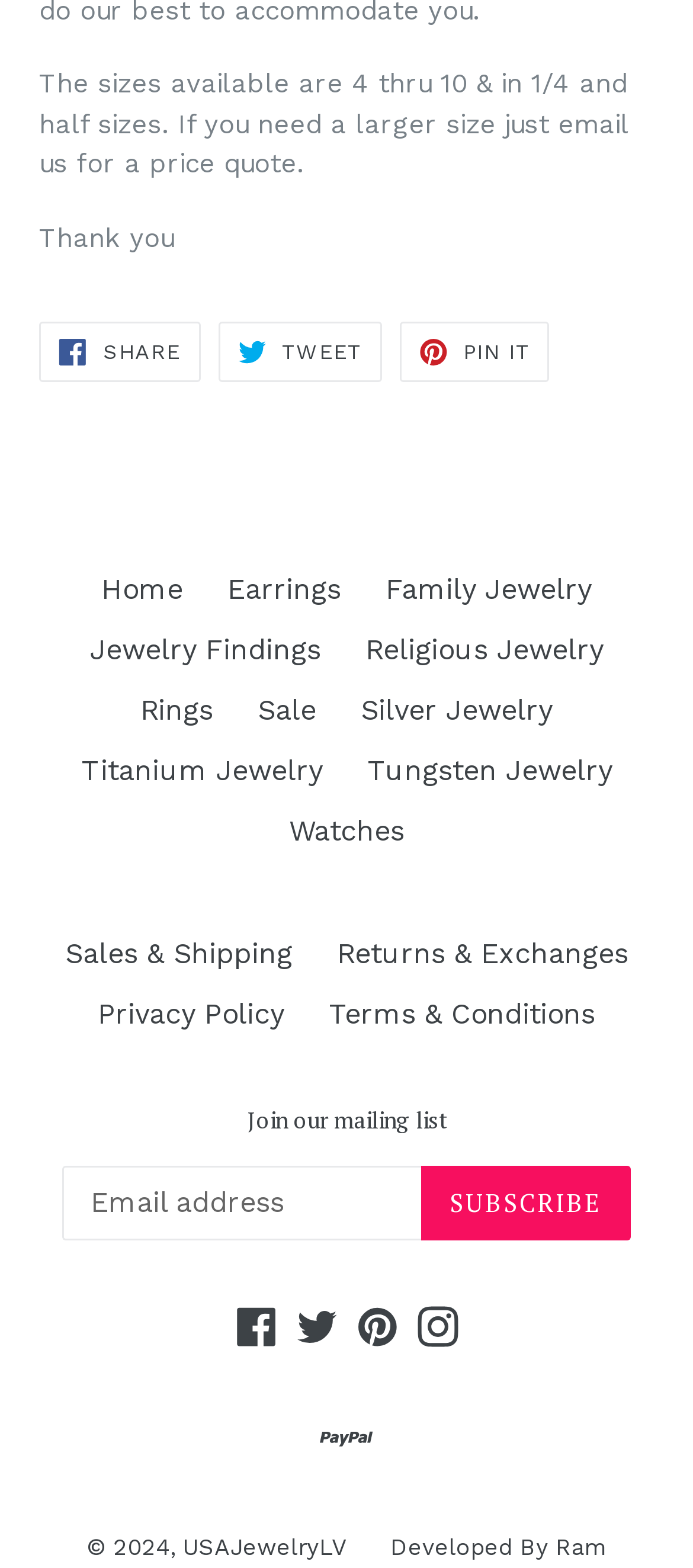How many types of jewelry are listed?
Based on the image, provide a one-word or brief-phrase response.

9